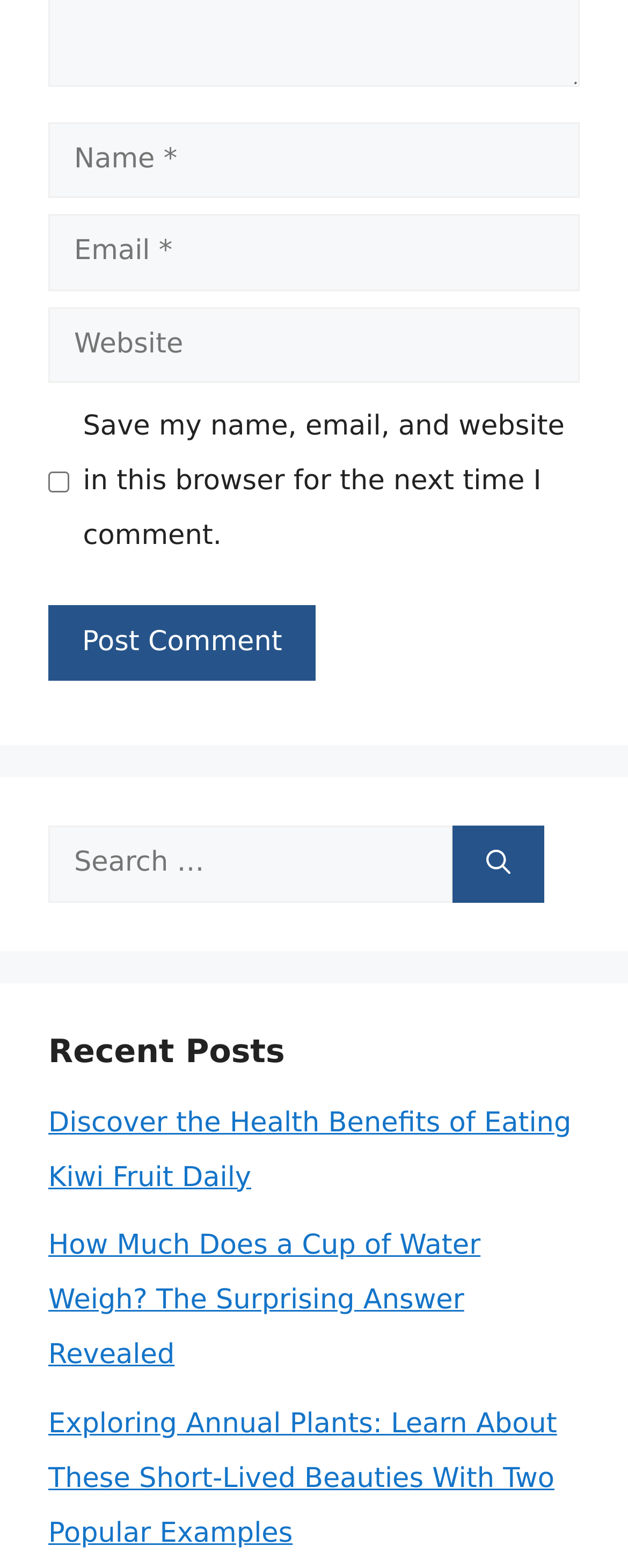Please find and report the bounding box coordinates of the element to click in order to perform the following action: "Contact Us". The coordinates should be expressed as four float numbers between 0 and 1, in the format [left, top, right, bottom].

None